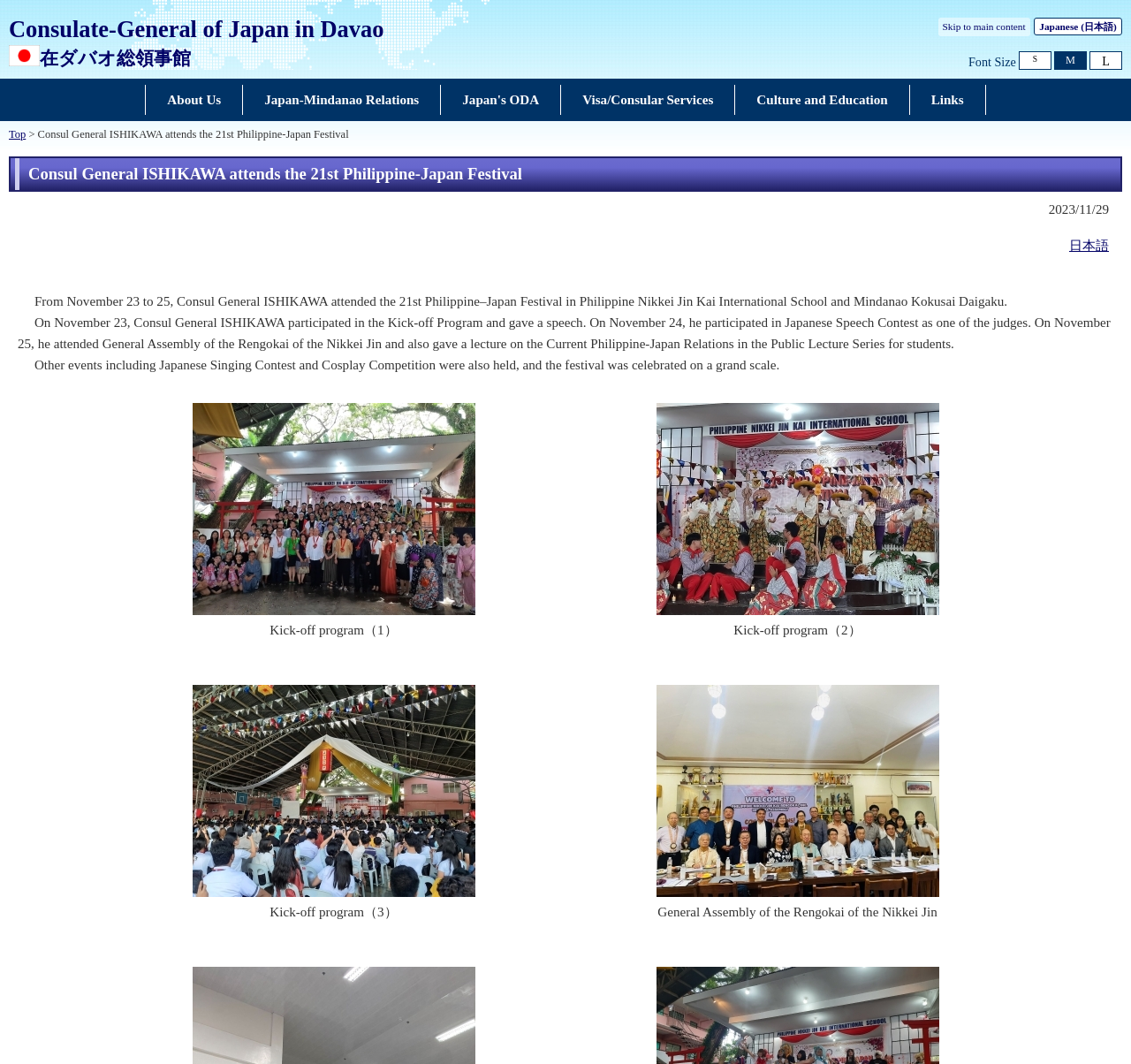Find the bounding box coordinates of the UI element according to this description: "Skip to main content".

[0.833, 0.02, 0.907, 0.03]